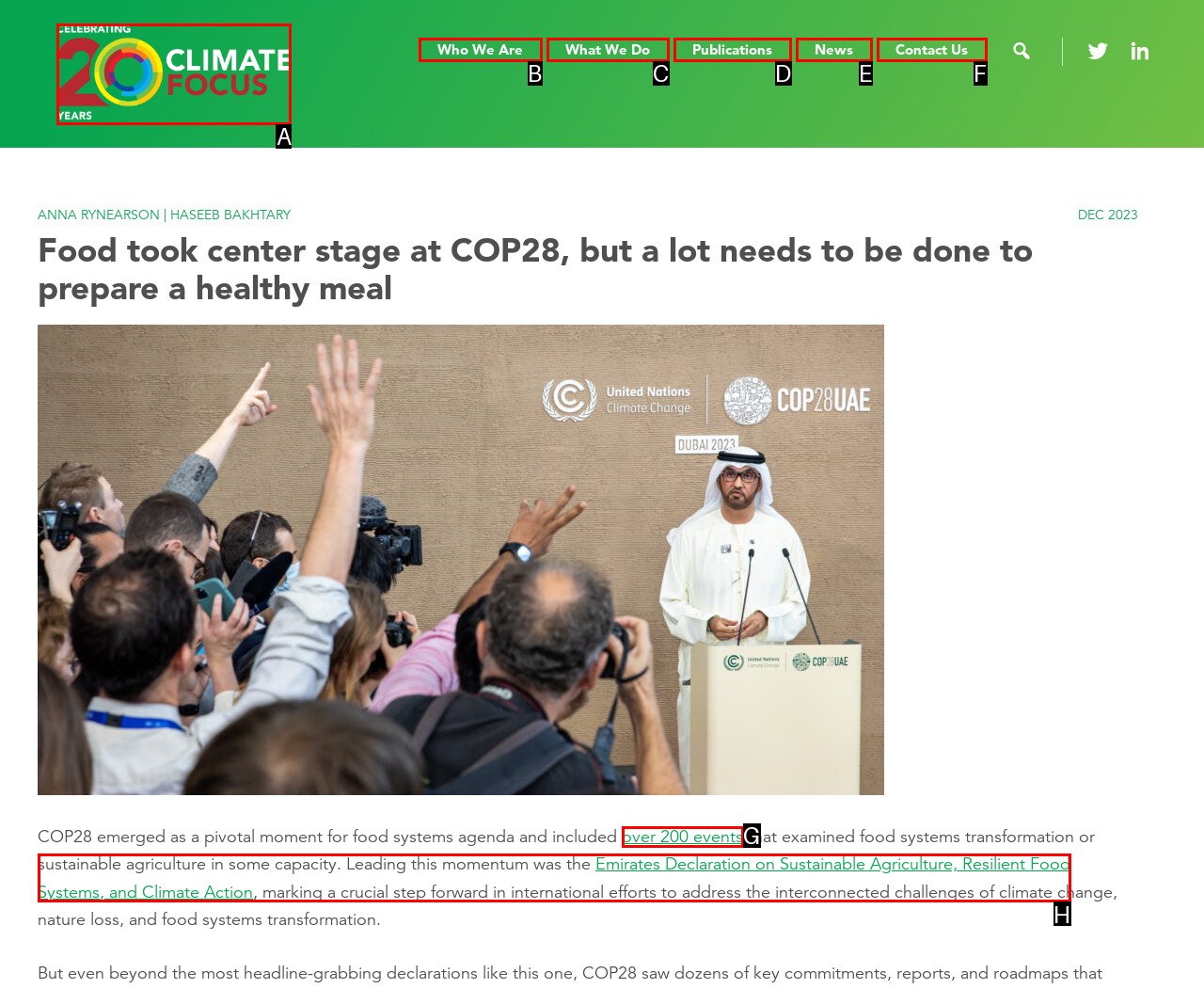From the available options, which lettered element should I click to complete this task: Leave a comment?

None